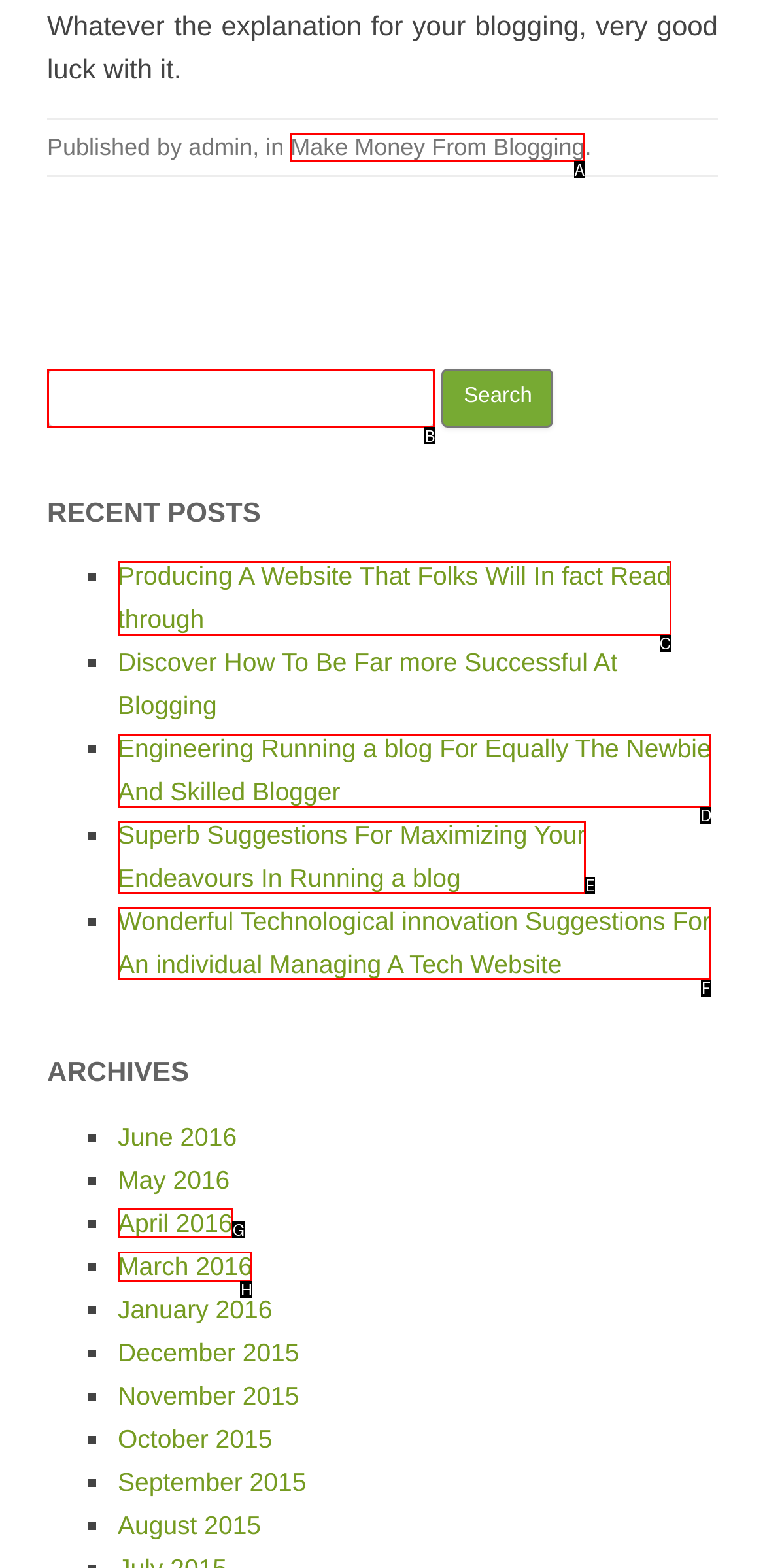Tell me which one HTML element I should click to complete the following task: Read recent post 'Producing A Website That Folks Will In fact Read through' Answer with the option's letter from the given choices directly.

C